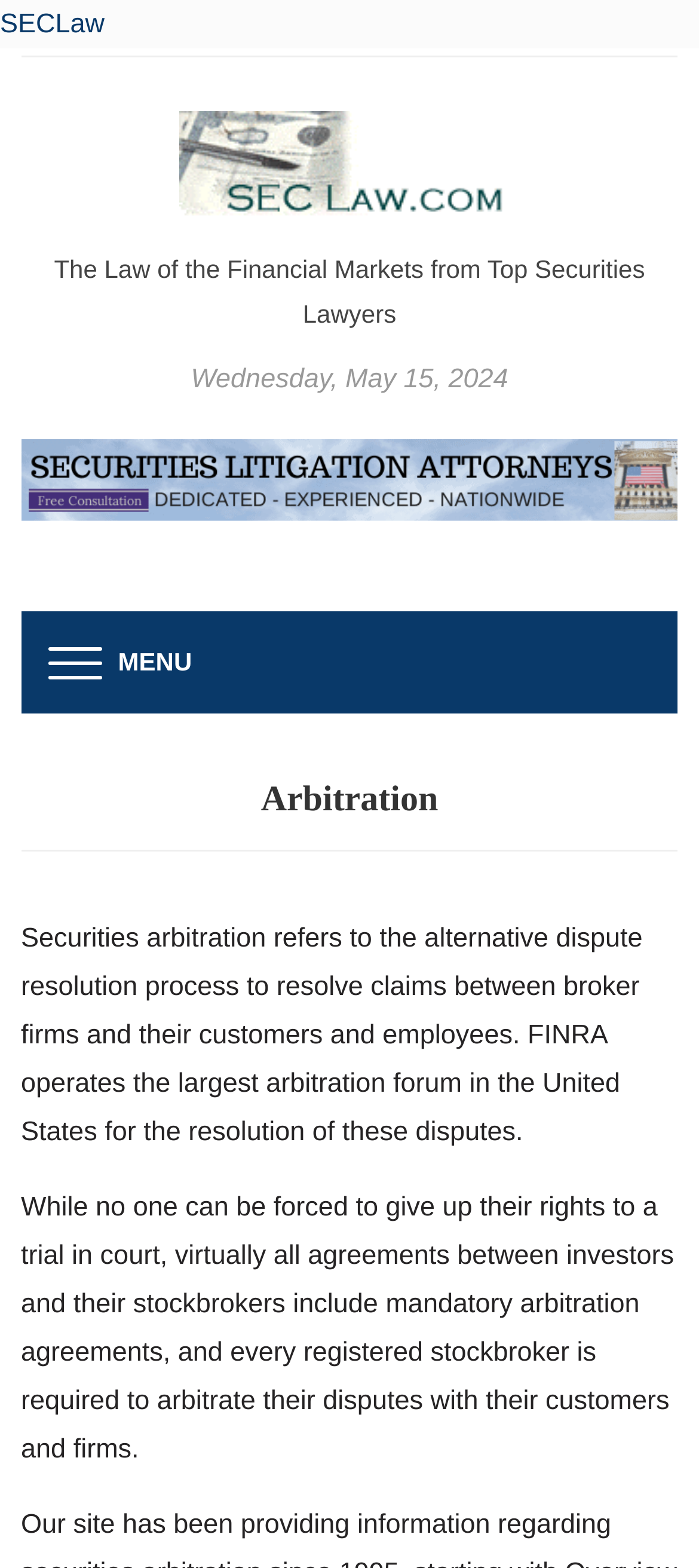Using the provided description: "alt="New York Securities Lawyer"", find the bounding box coordinates of the corresponding UI element. The output should be four float numbers between 0 and 1, in the format [left, top, right, bottom].

[0.03, 0.296, 0.97, 0.316]